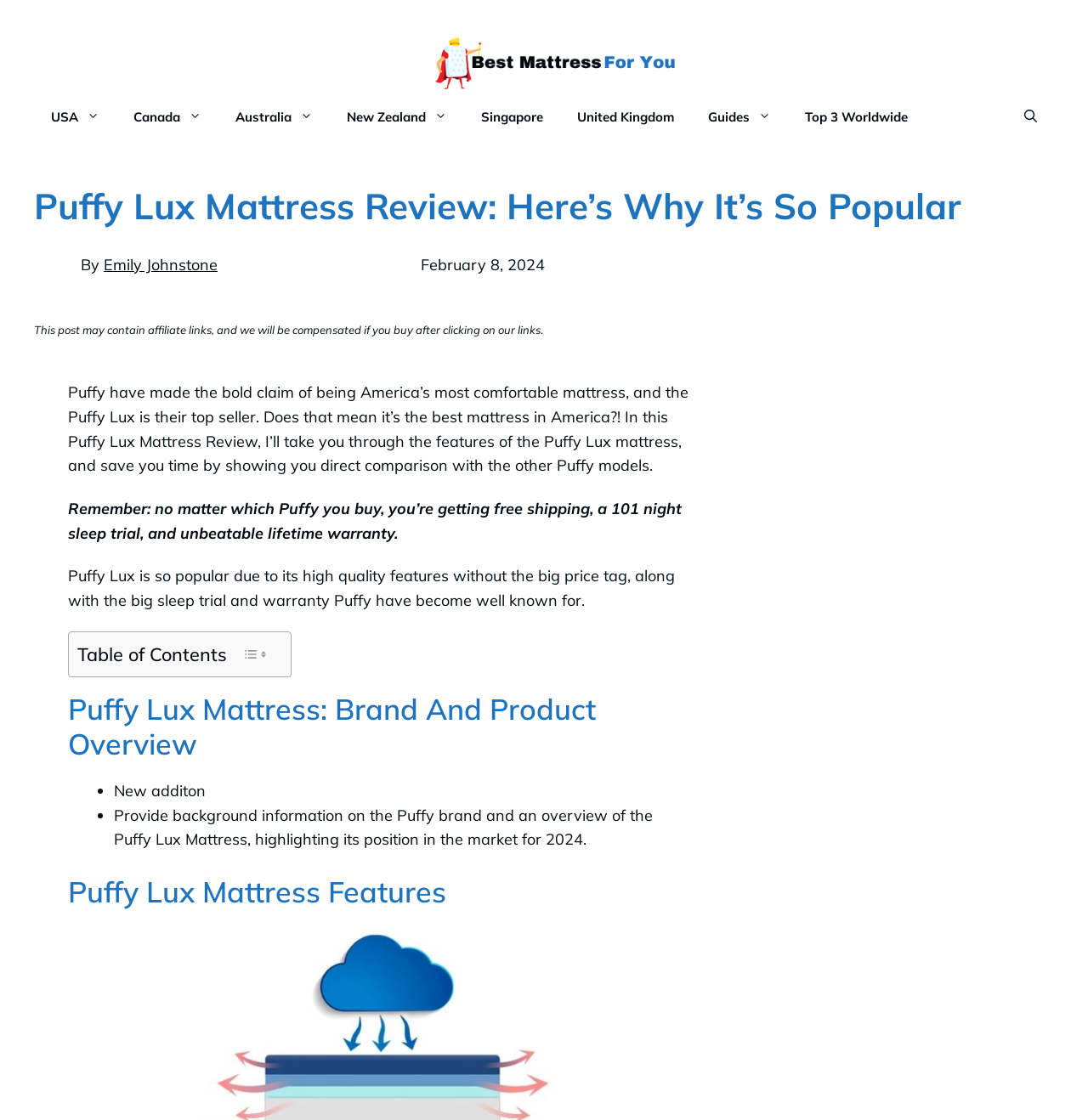Find the bounding box coordinates of the UI element according to this description: "United Kingdom".

[0.515, 0.089, 0.635, 0.119]